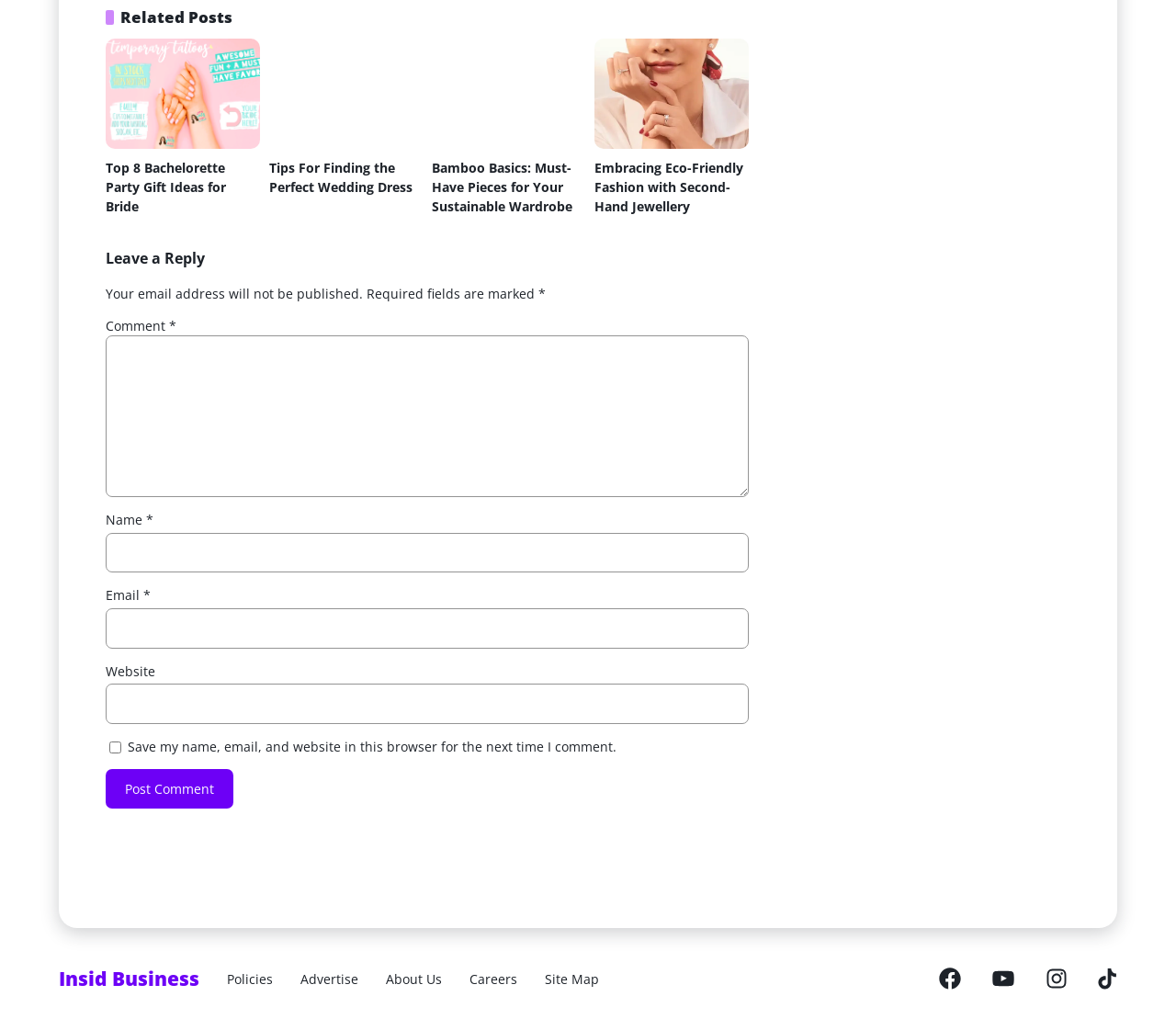Locate the bounding box coordinates of the area you need to click to fulfill this instruction: 'Click on the 'Post Comment' button'. The coordinates must be in the form of four float numbers ranging from 0 to 1: [left, top, right, bottom].

[0.09, 0.746, 0.198, 0.785]